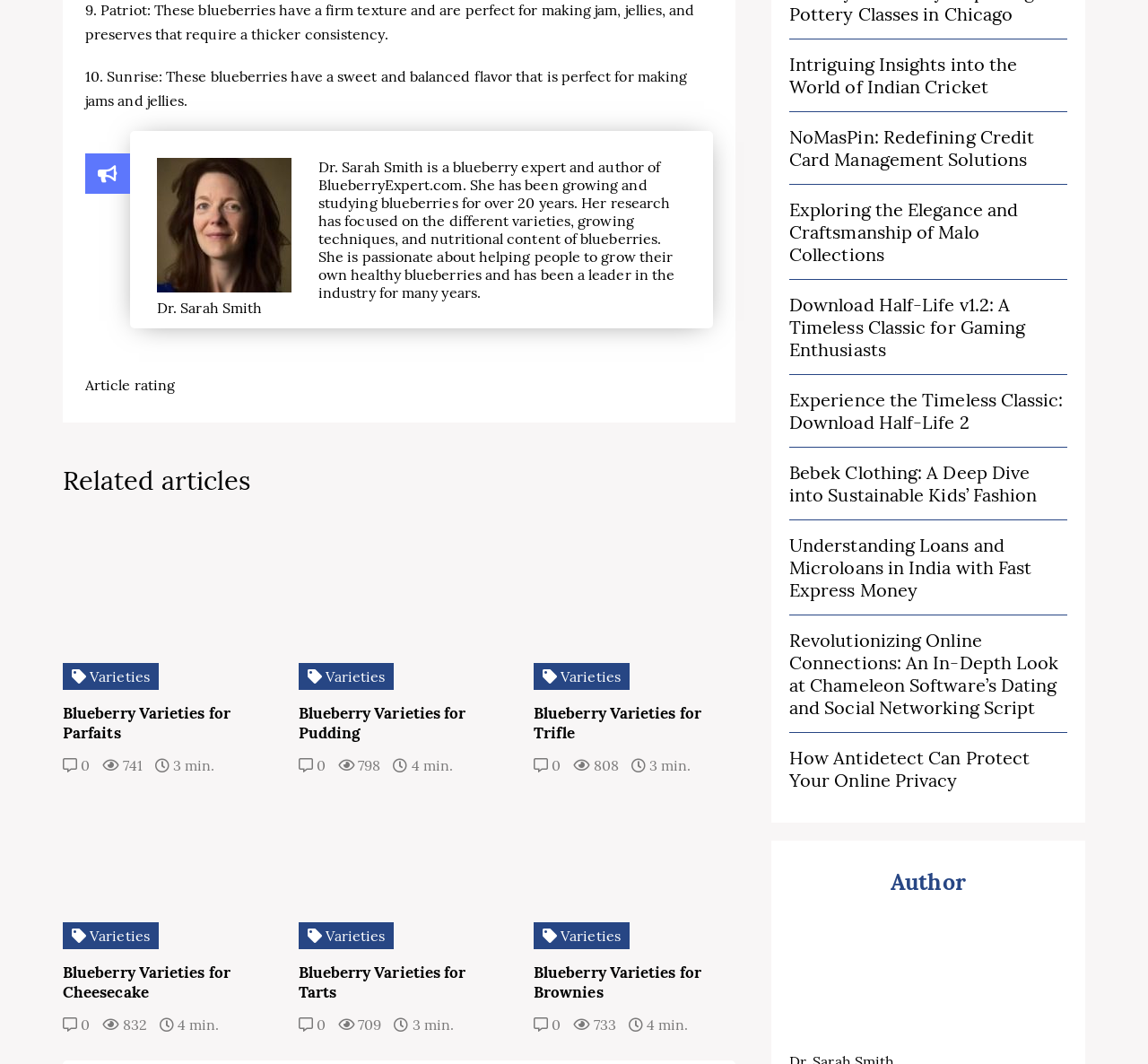Identify the bounding box for the given UI element using the description provided. Coordinates should be in the format (top-left x, top-left y, bottom-right x, bottom-right y) and must be between 0 and 1. Here is the description: Blueberry Varieties for Trifle

[0.465, 0.661, 0.641, 0.698]